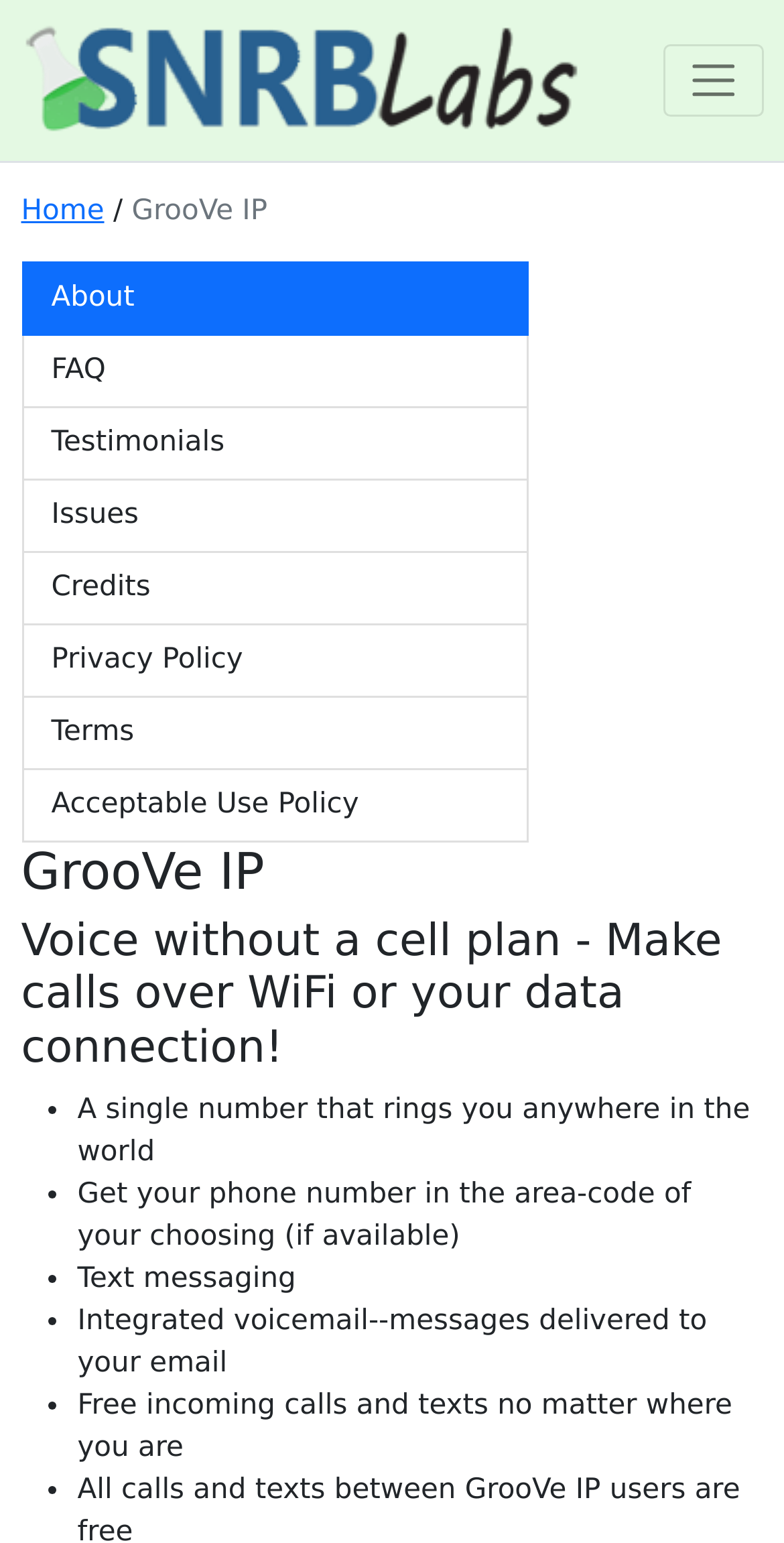What features does GrooVe IP offer?
Use the image to give a comprehensive and detailed response to the question.

GrooVe IP offers several features, including a single number that rings anywhere in the world, text messaging, and integrated voicemail that delivers messages to the user's email, as listed in the bullet points on the webpage.